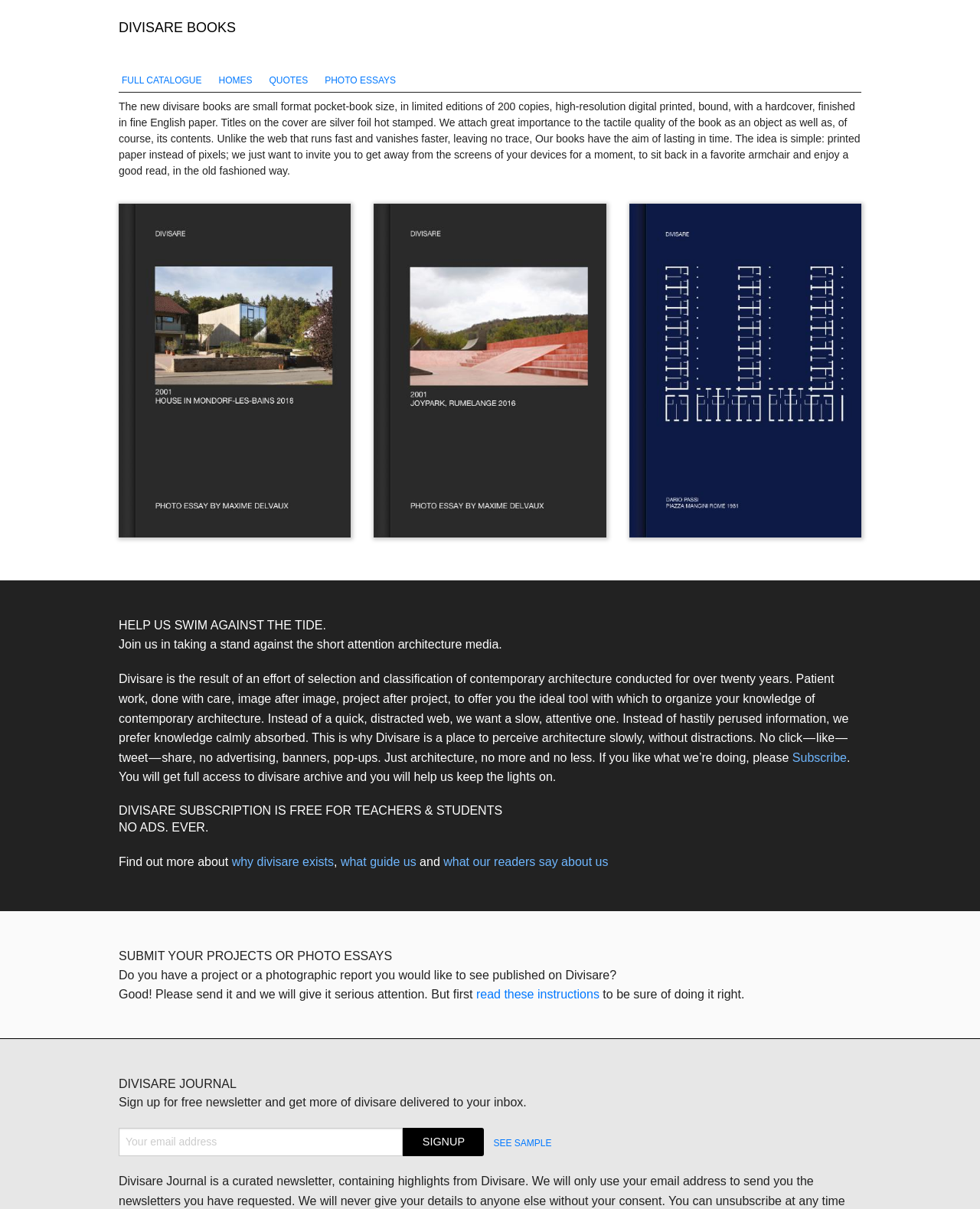Could you find the bounding box coordinates of the clickable area to complete this instruction: "Read about why divisare exists"?

[0.236, 0.707, 0.341, 0.718]